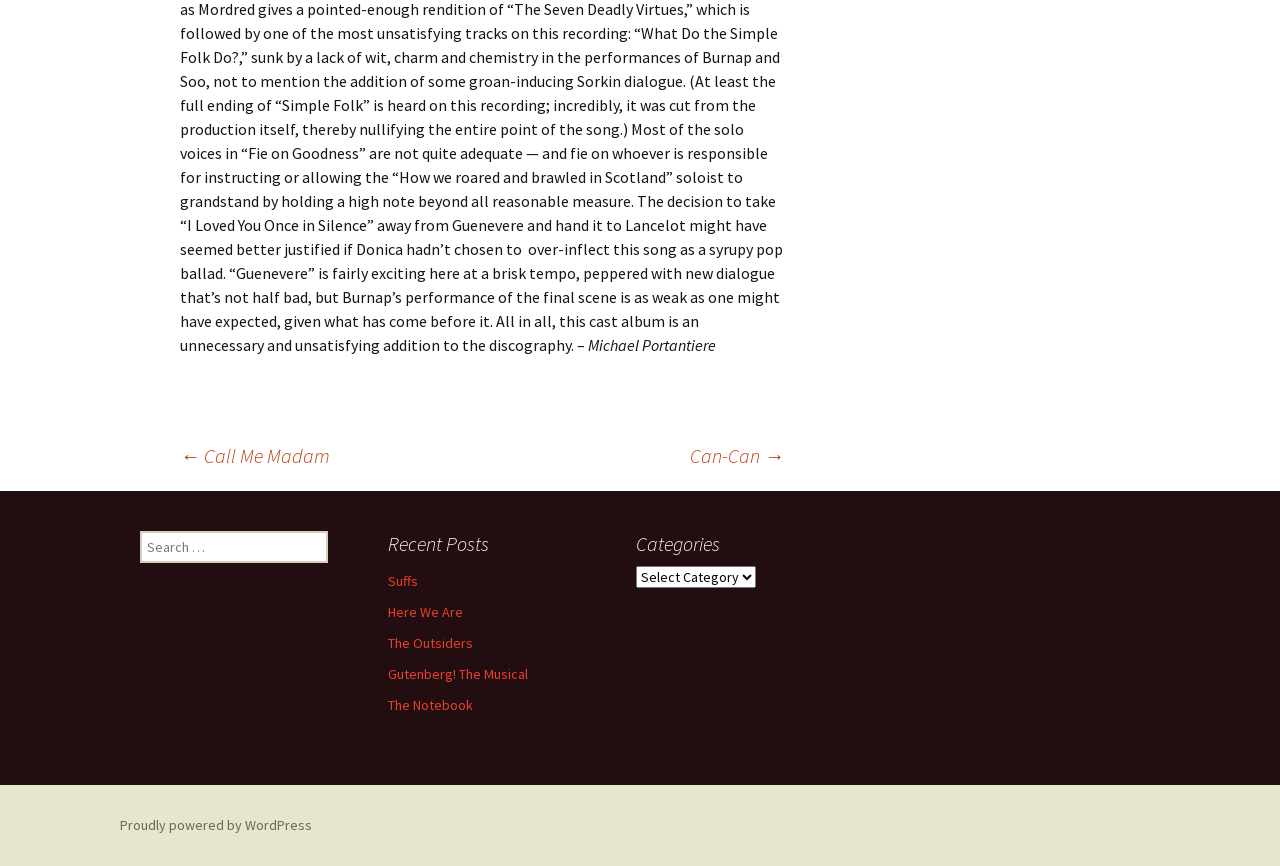Determine the coordinates of the bounding box for the clickable area needed to execute this instruction: "Go to the previous page".

[0.141, 0.512, 0.258, 0.541]